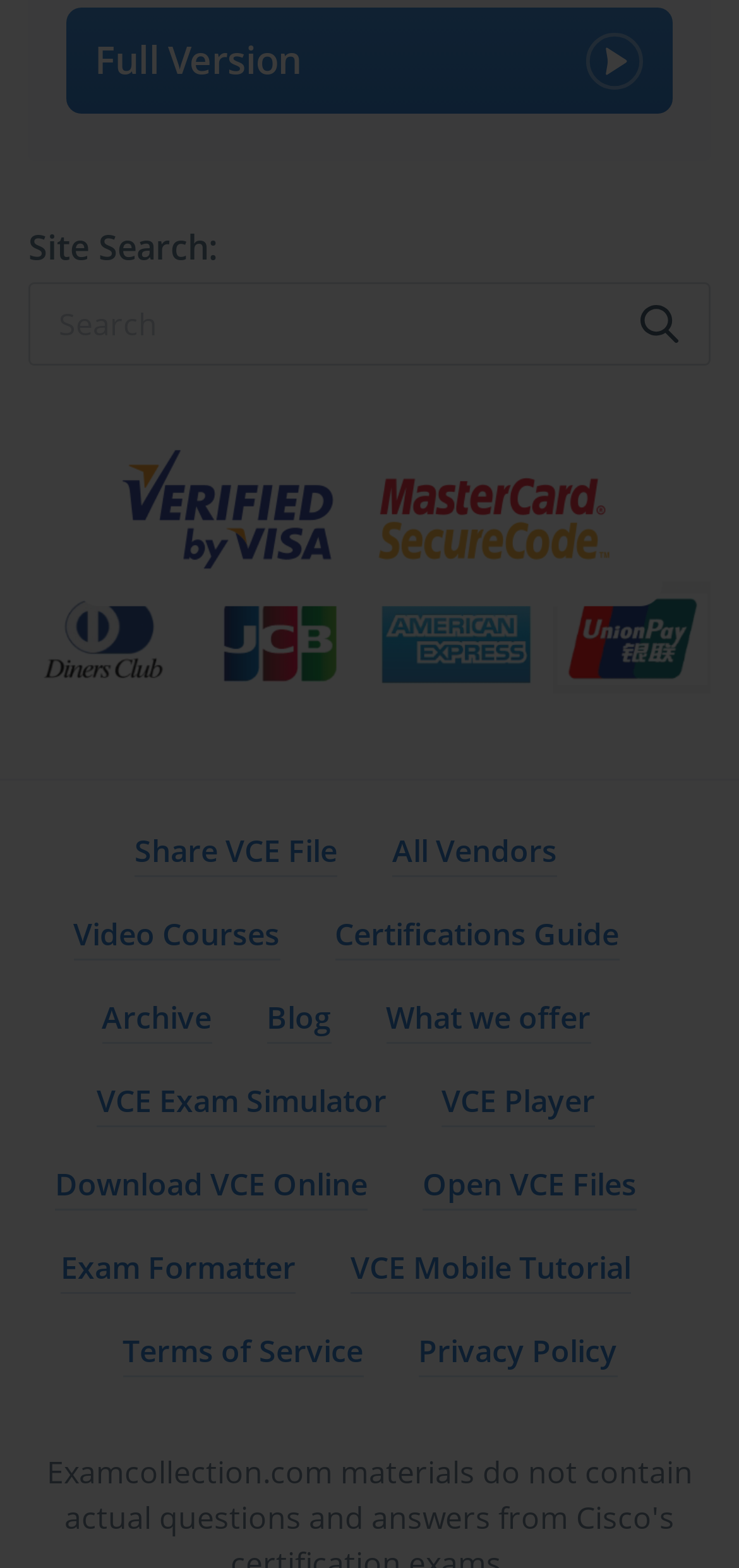Please identify the bounding box coordinates of the element I need to click to follow this instruction: "view 'landscaping' services".

None